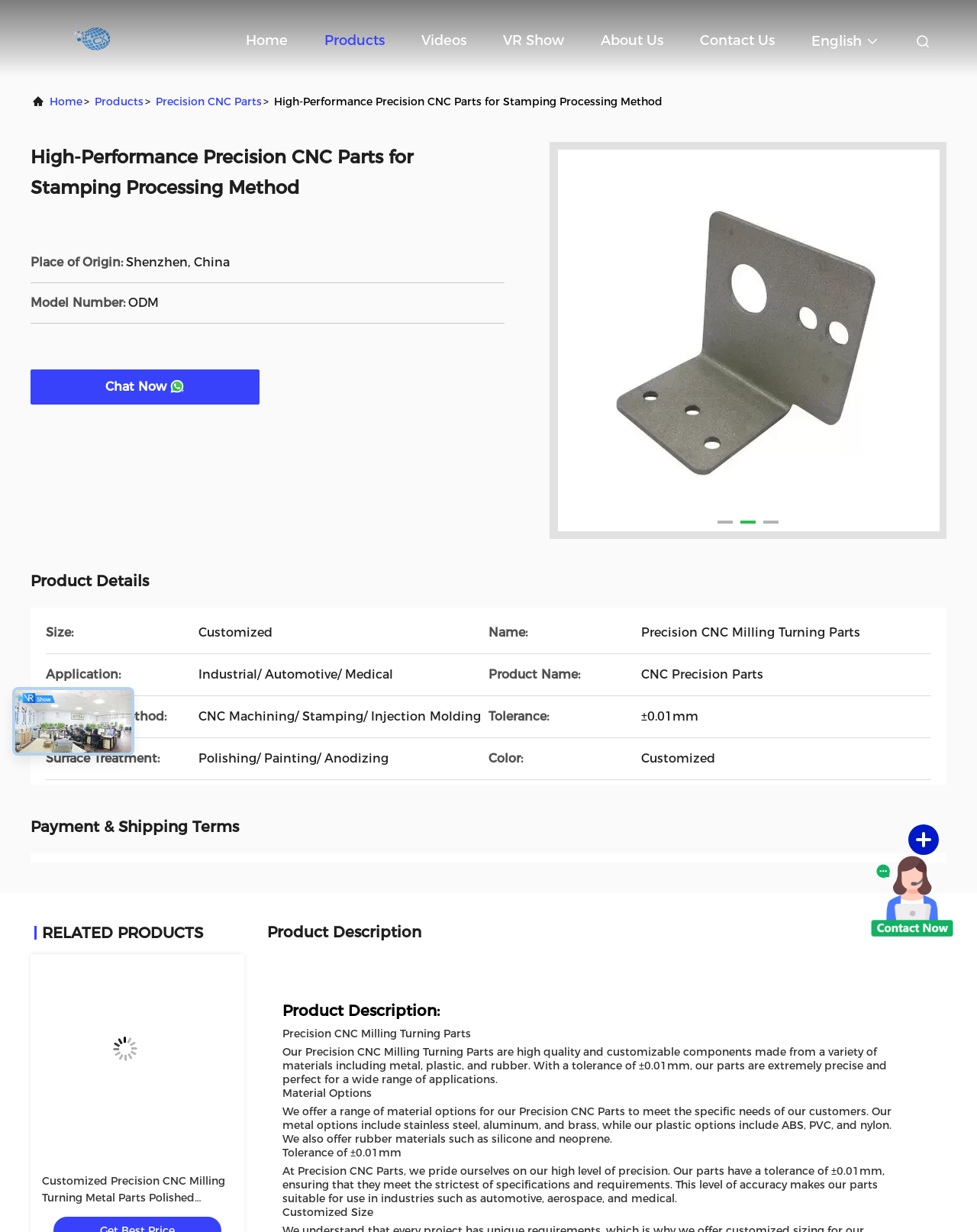Please determine the bounding box coordinates for the element that should be clicked to follow these instructions: "Click the 'Home' link".

[0.252, 0.014, 0.295, 0.051]